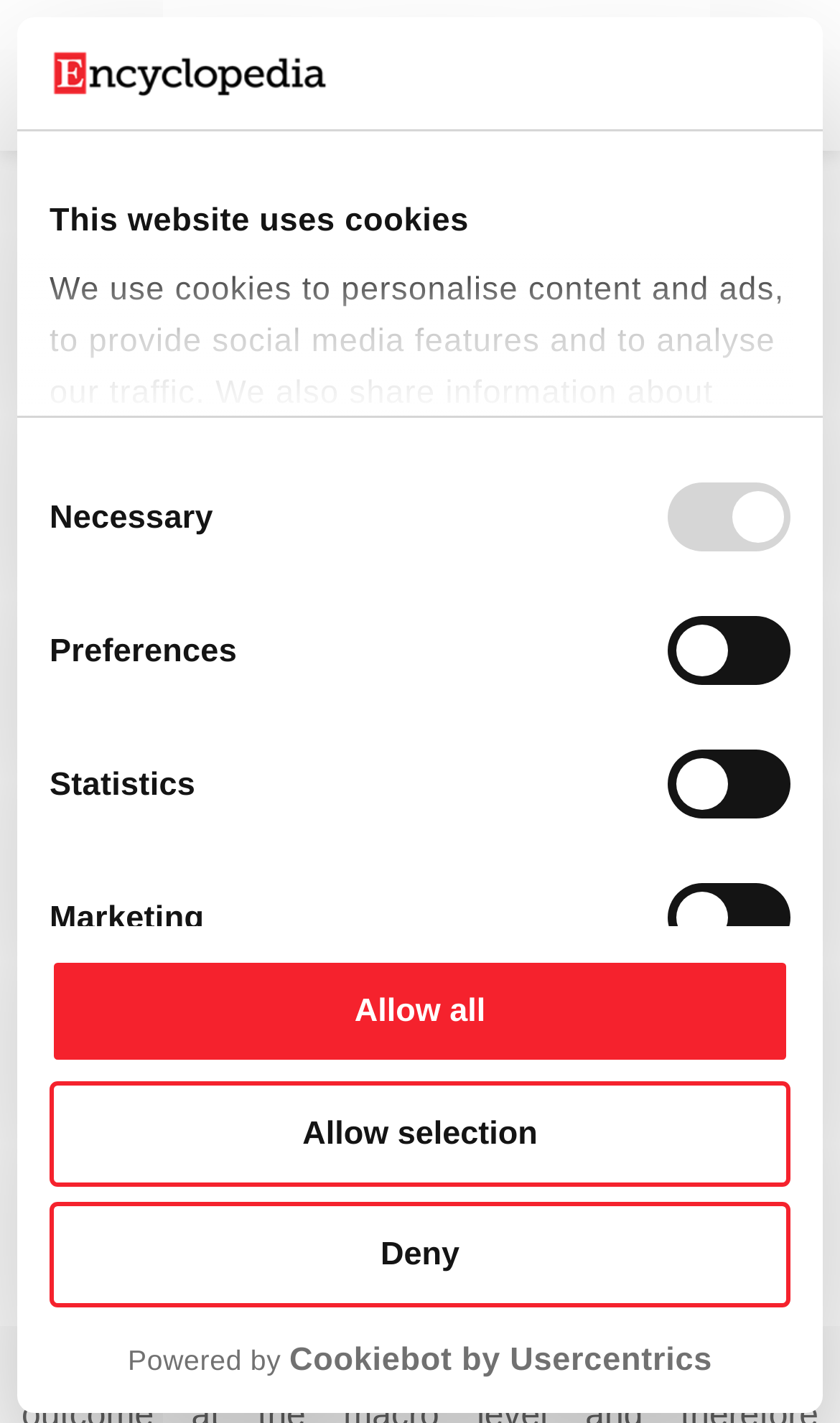What is the purpose of the 'View Latest Version' link?
Look at the image and construct a detailed response to the question.

The 'View Latest Version' link is located near the comparison text and suggests that there are multiple versions of the content. The purpose of this link is to allow the user to view the latest version of the content, which may be different from the current version being compared.